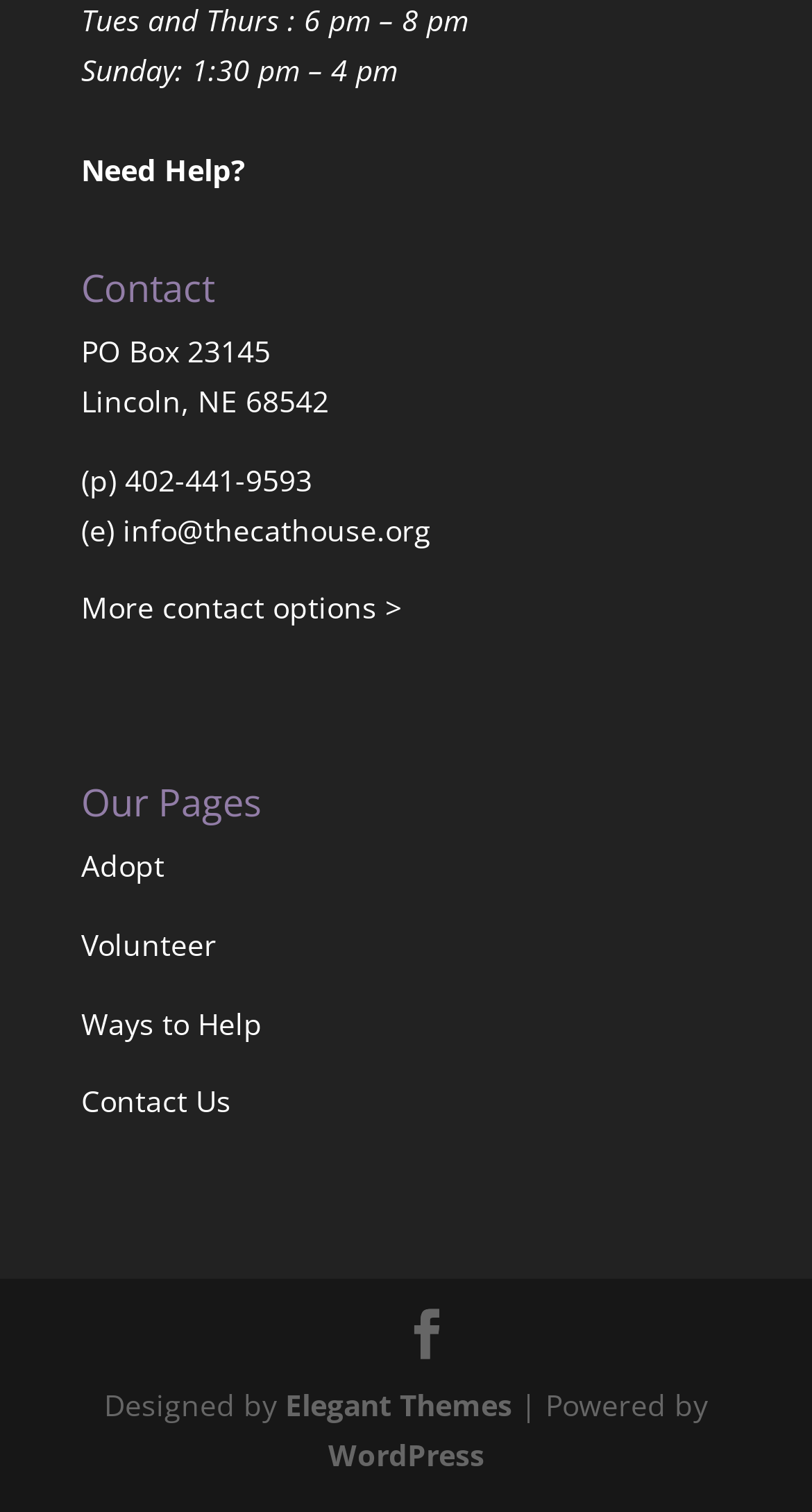Find the bounding box coordinates for the area that must be clicked to perform this action: "Click on the 'PREVIOUS' link".

None